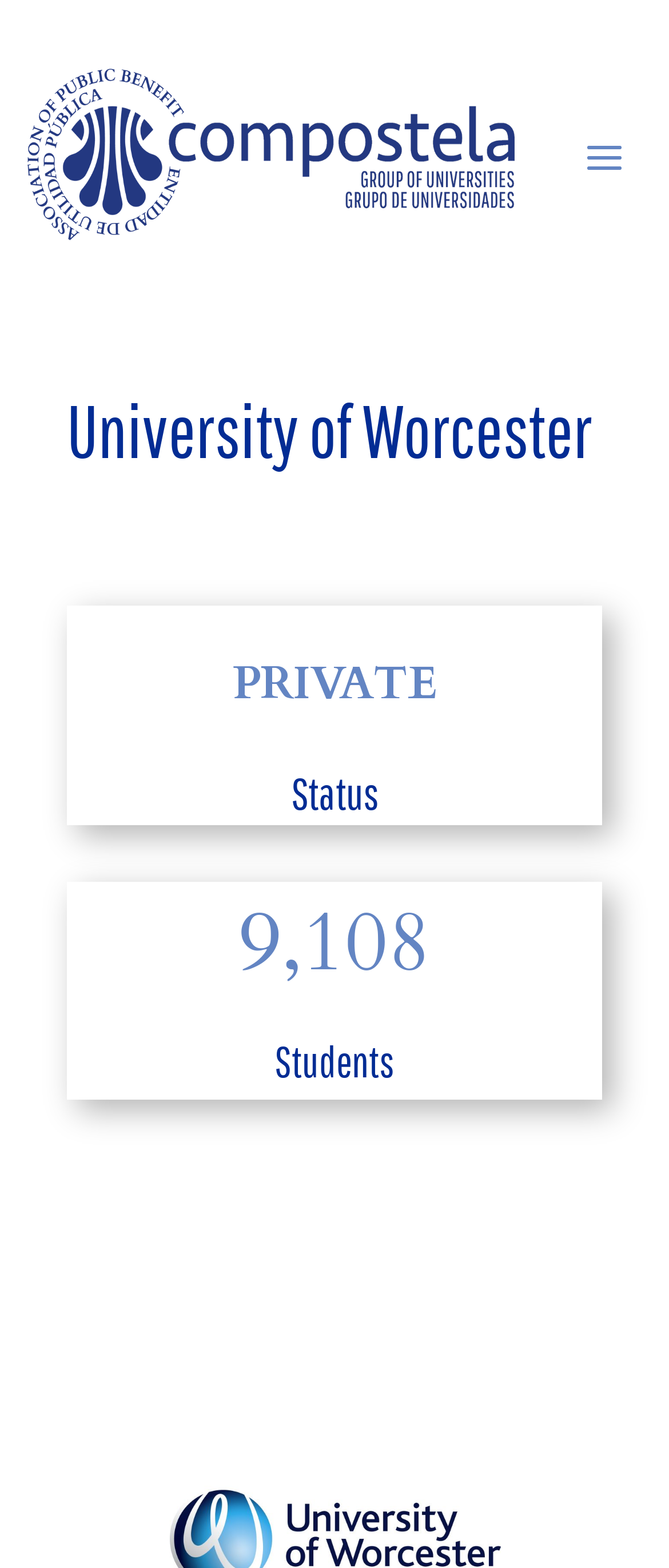What is the status of the University of Worcester?
Look at the screenshot and give a one-word or phrase answer.

PRIVATE